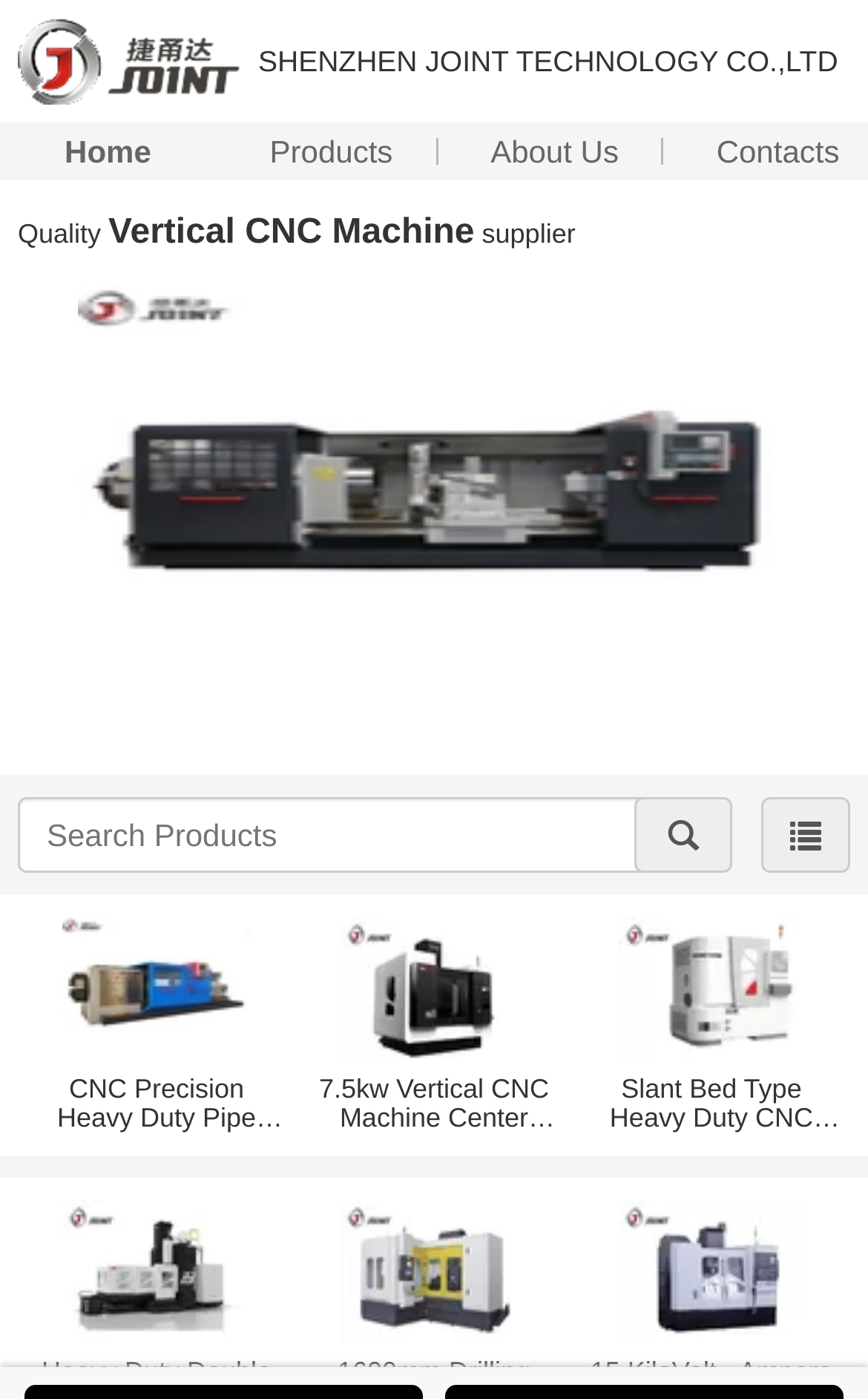Can you find the bounding box coordinates for the element to click on to achieve the instruction: "View the 'Automatic Heavy Duty CNC Pipe Threading Lathe Machine' product"?

[0.09, 0.204, 0.91, 0.556]